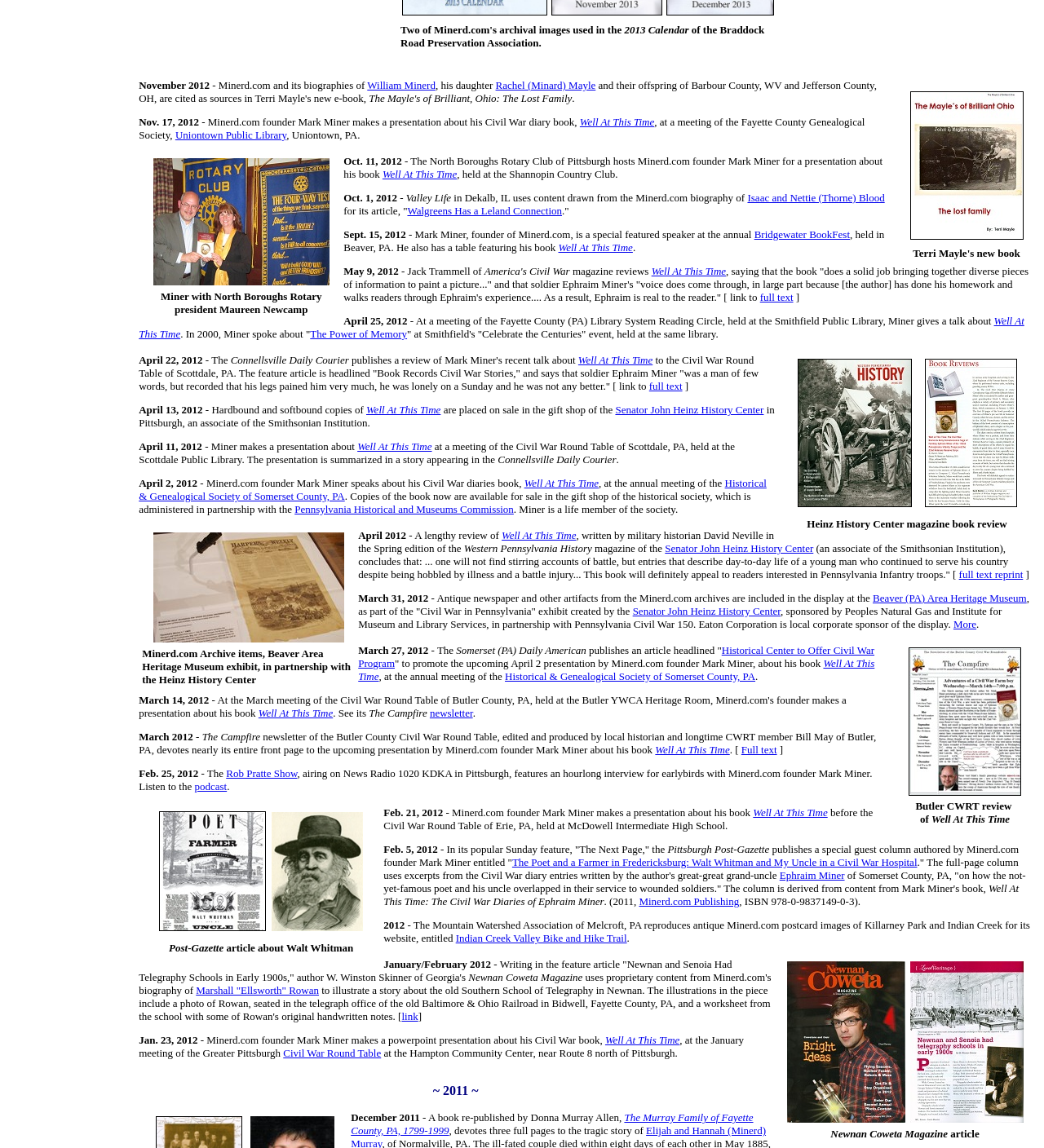Given the following UI element description: "CONTACT", find the bounding box coordinates in the webpage screenshot.

None